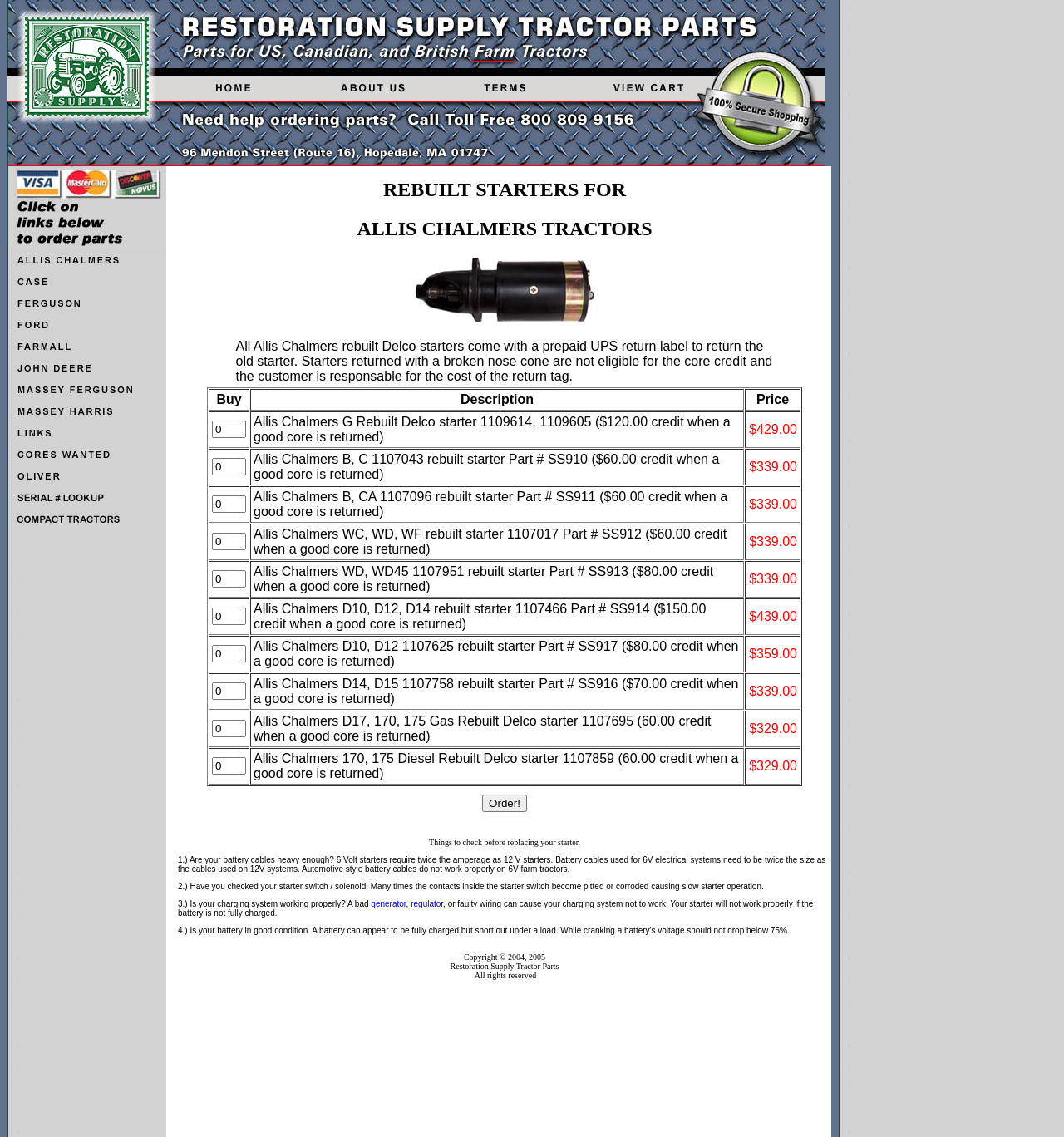Using the webpage screenshot, locate the HTML element that fits the following description and provide its bounding box: "input value="Order!" value="Order!"".

[0.453, 0.699, 0.495, 0.714]